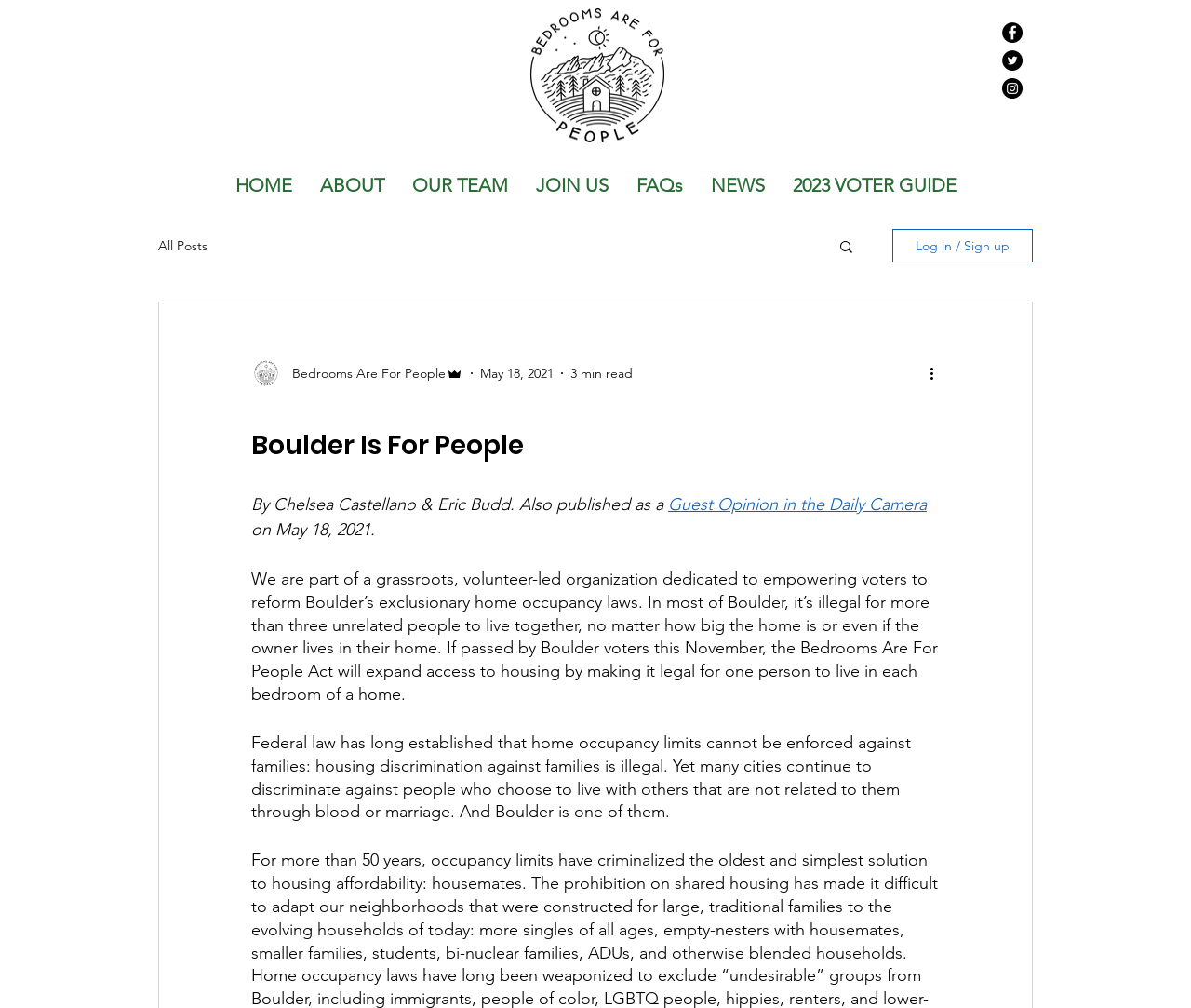Point out the bounding box coordinates of the section to click in order to follow this instruction: "Go to the ABOUT page".

[0.257, 0.167, 0.334, 0.2]